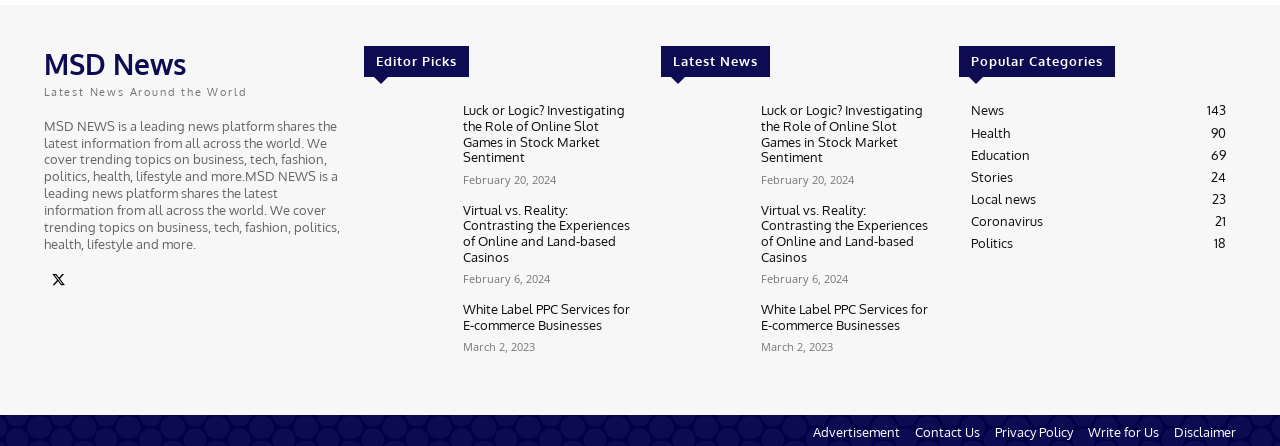Could you find the bounding box coordinates of the clickable area to complete this instruction: "Go back to home"?

None